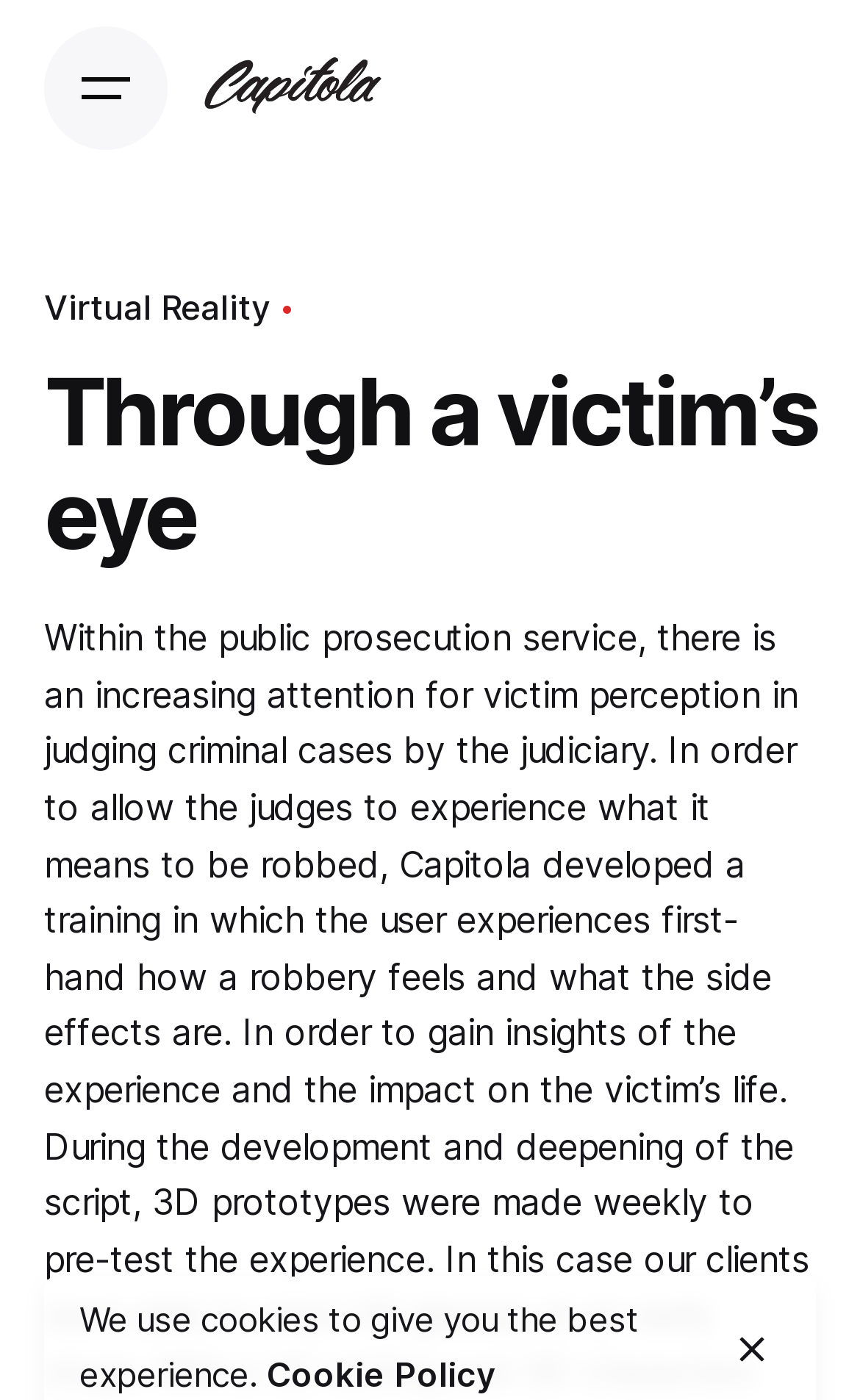Summarize the webpage with a detailed and informative caption.

The webpage is titled "Through a victim's eye - Capitola" and has a prominent heading "Through a victim’s eye" located near the top of the page, spanning almost the entire width. 

At the top-left corner, there is a button labeled "Open the menu" which is not expanded. Next to it, there is a link to "Capitola" accompanied by an image of the same name. 

Below the heading, there is a link to "Virtual Reality" positioned near the top-left area of the page. 

At the very bottom of the page, there is a static text notification stating "We use cookies to give you the best experience." accompanied by a link to the "Cookie Policy" on its right side. The "Cookie Policy" link has a small image next to it, located near the bottom-right corner of the page.